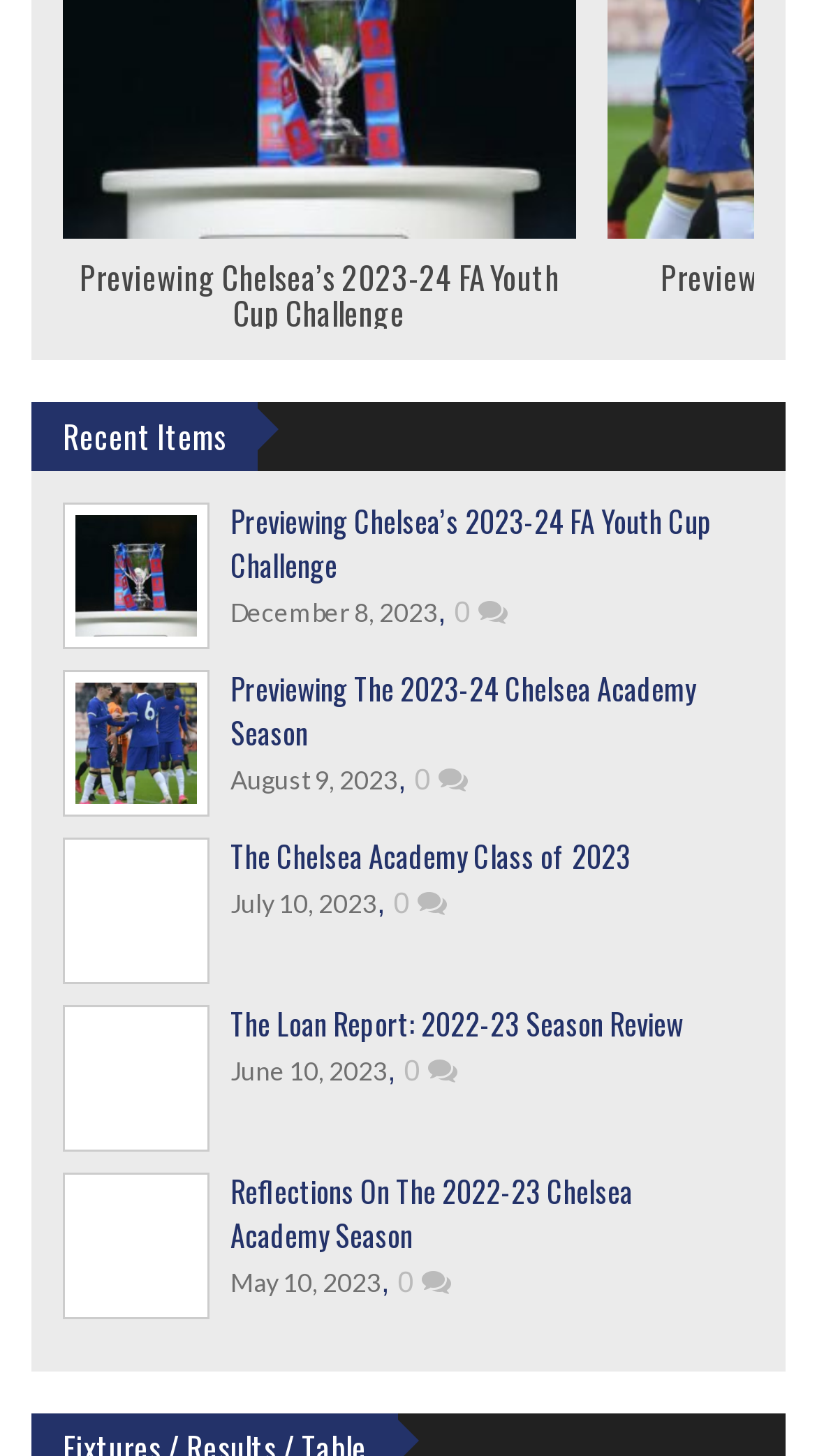Locate the bounding box coordinates of the area where you should click to accomplish the instruction: "view article about The Chelsea Academy Class of 2023".

[0.282, 0.572, 0.772, 0.602]